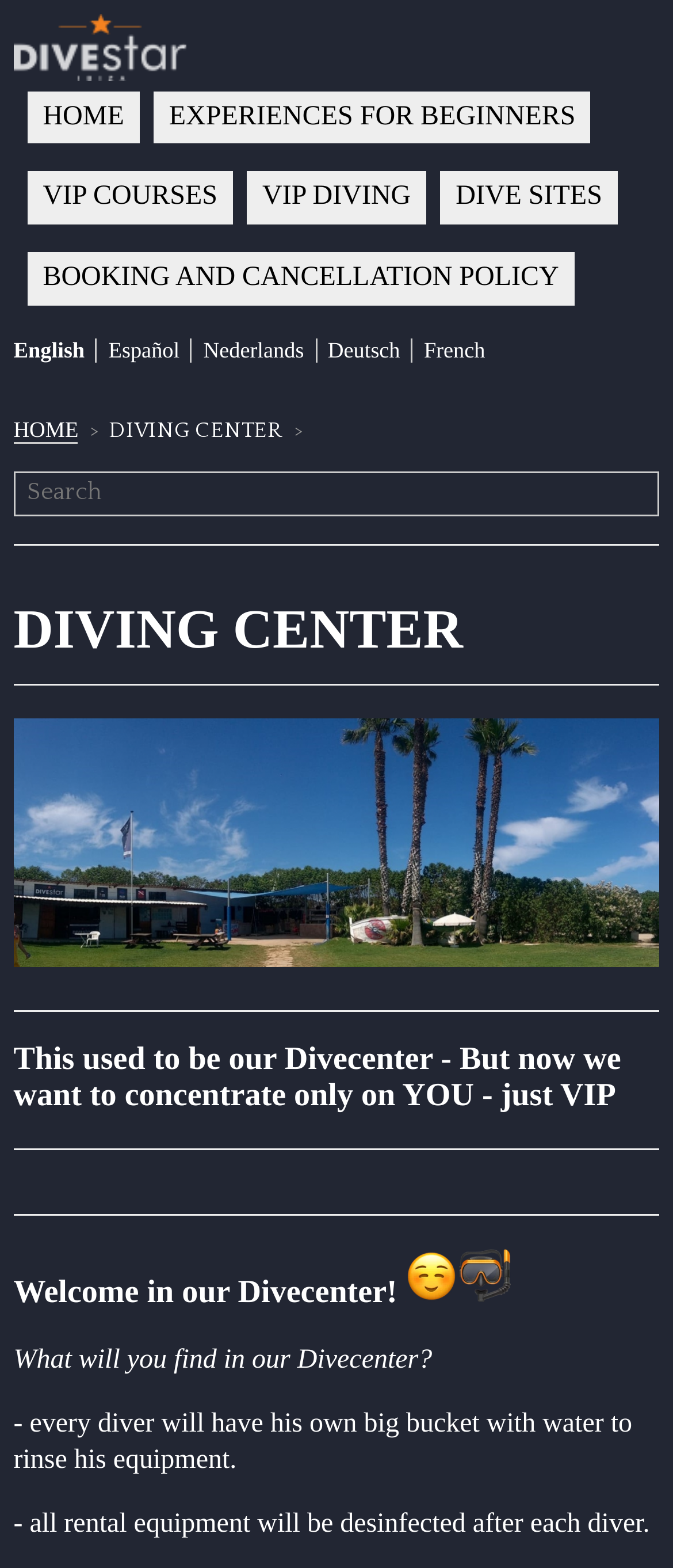Identify the bounding box coordinates of the region I need to click to complete this instruction: "Click on the 'HOME' link".

[0.041, 0.058, 0.207, 0.092]